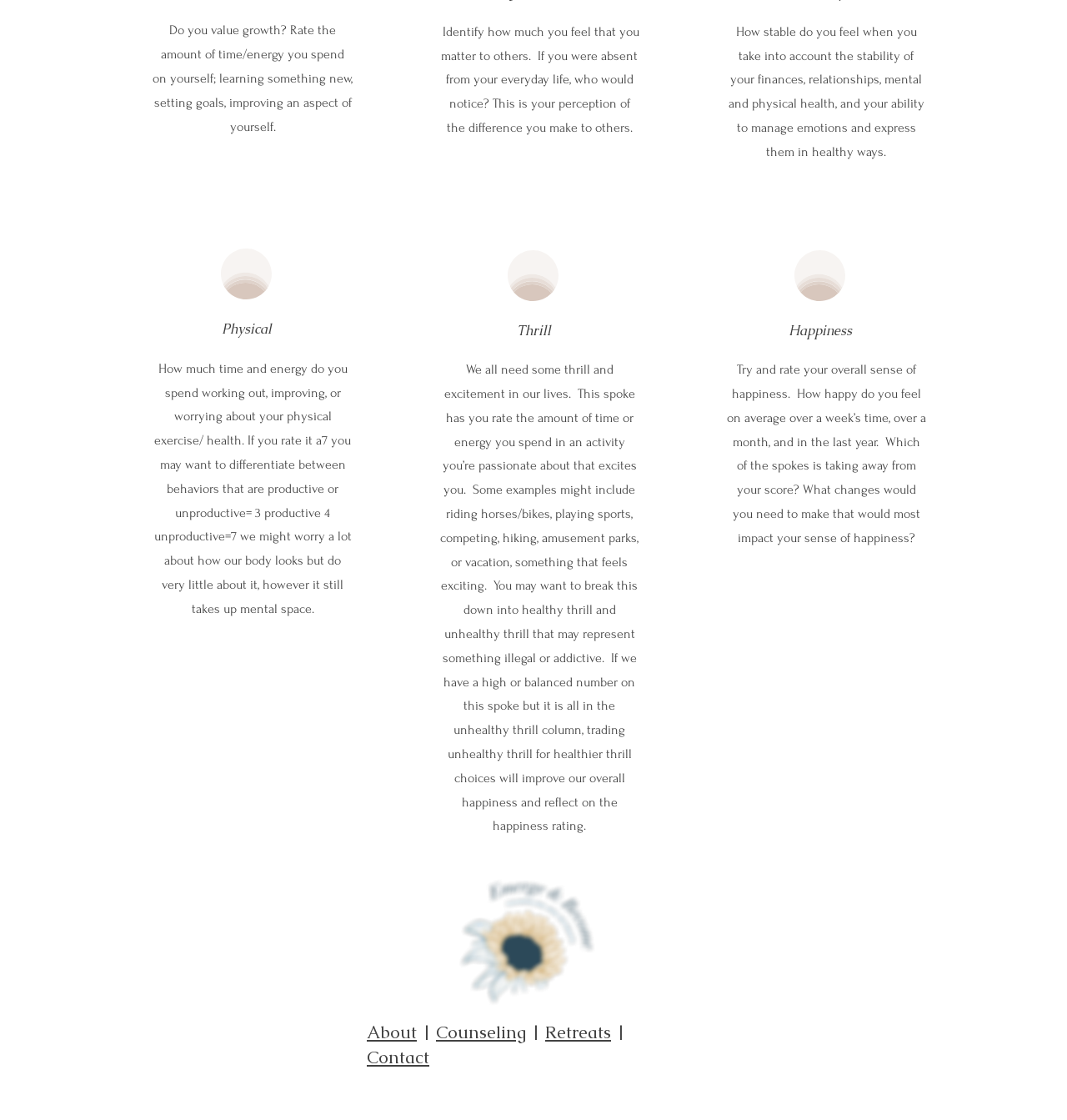Use a single word or phrase to answer the question:
What is the logo of the organization?

Final-Emerge-and-become-logo